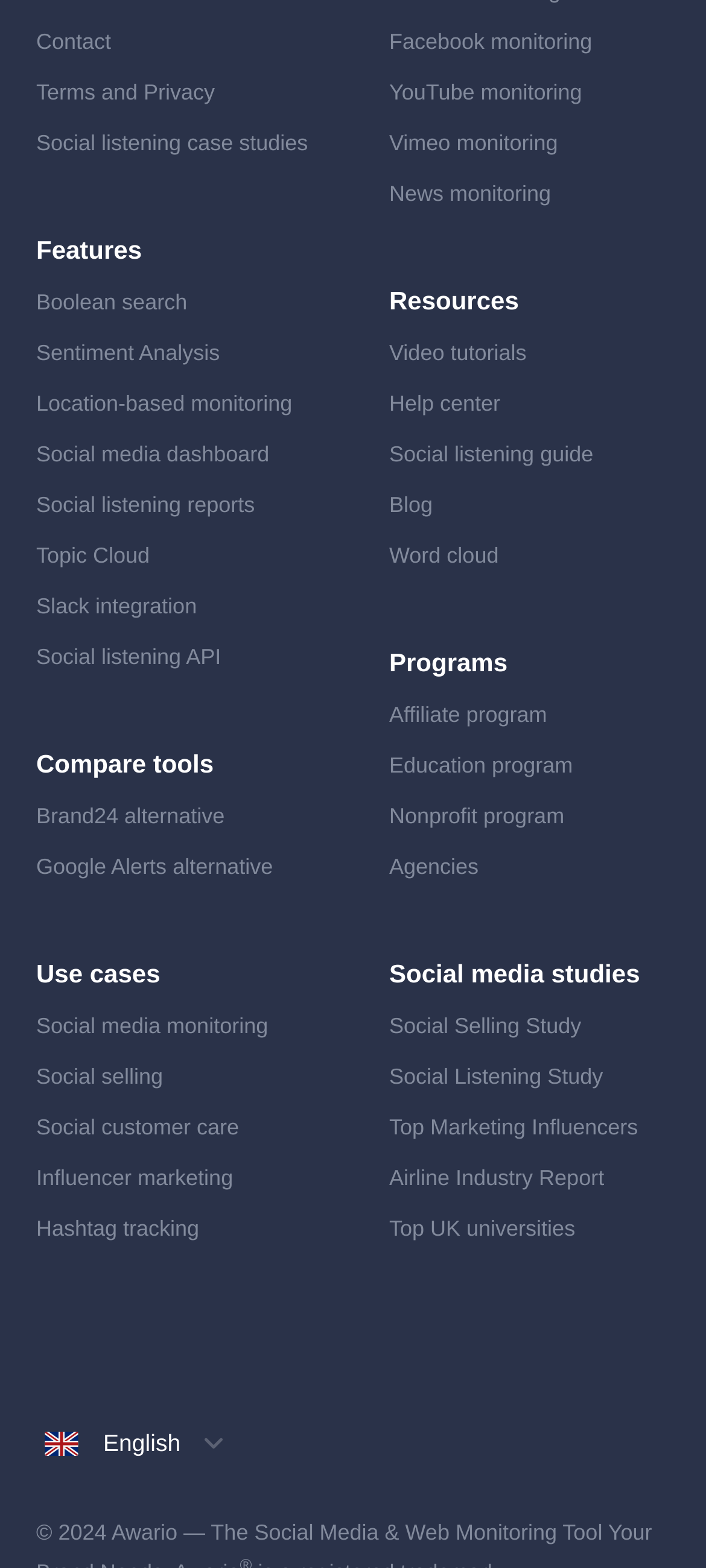Identify the coordinates of the bounding box for the element that must be clicked to accomplish the instruction: "Explore Social media dashboard".

[0.051, 0.281, 0.381, 0.297]